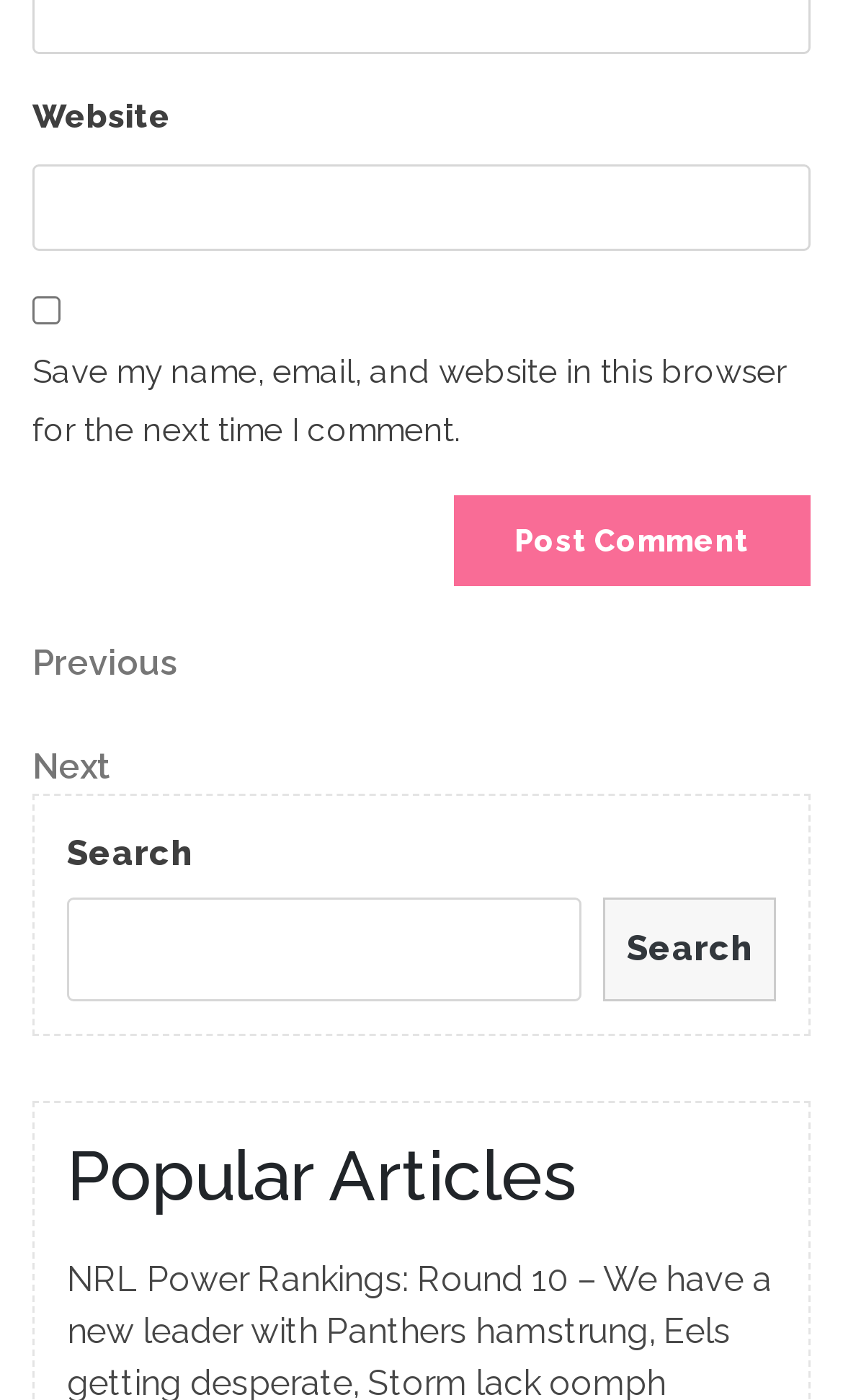How many navigation links are there?
Based on the image, answer the question with as much detail as possible.

In the 'Posts' navigation section, there are two links: 'Previous Post' and 'Next Post'. These links are used for navigating between posts.